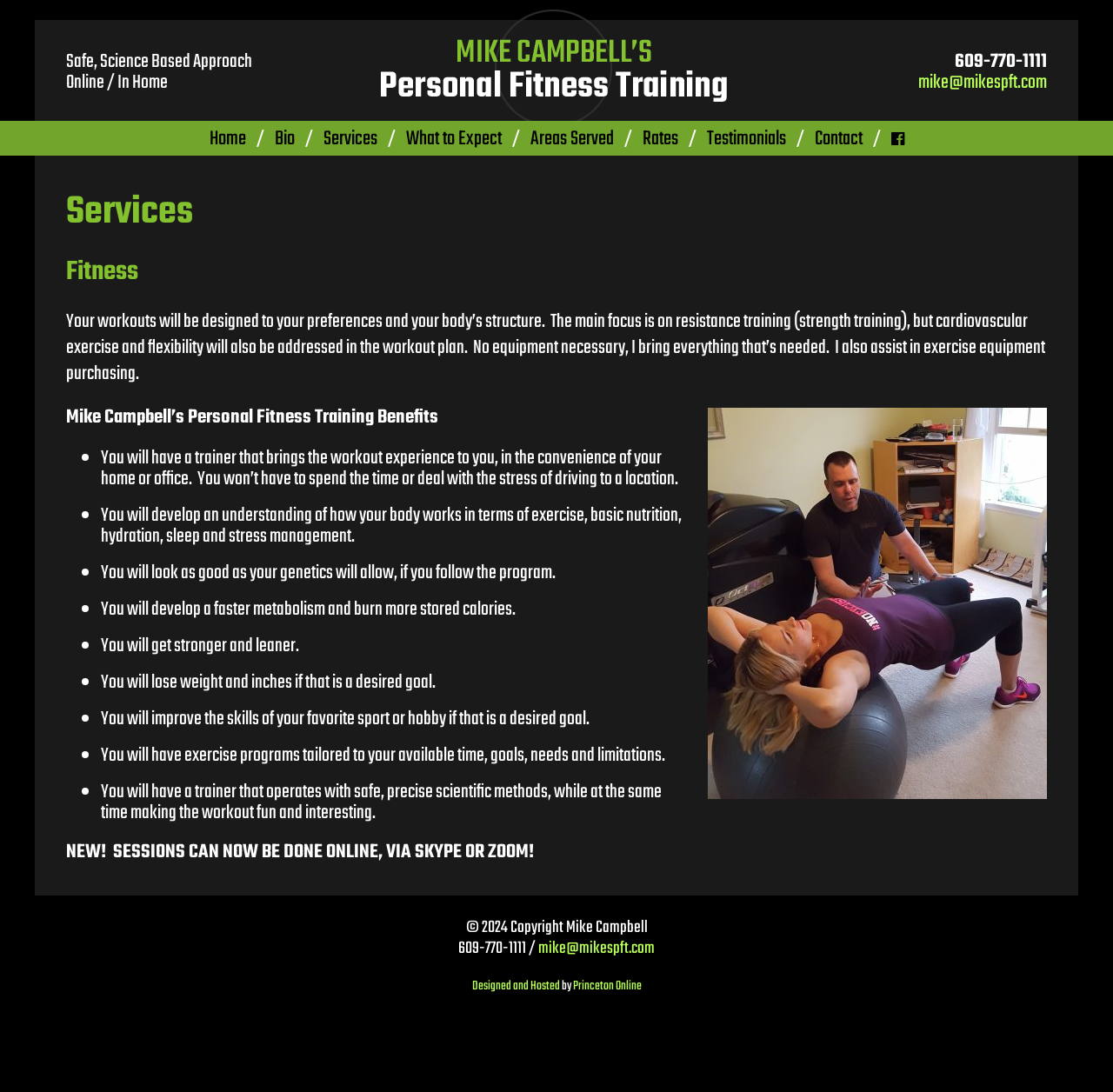What is the format of the new sessions?
Based on the content of the image, thoroughly explain and answer the question.

The new sessions can now be done online, via Skype or Zoom, as stated in the text 'NEW! SESSIONS CAN NOW BE DONE ONLINE, VIA SKYPE OR ZOOM!'